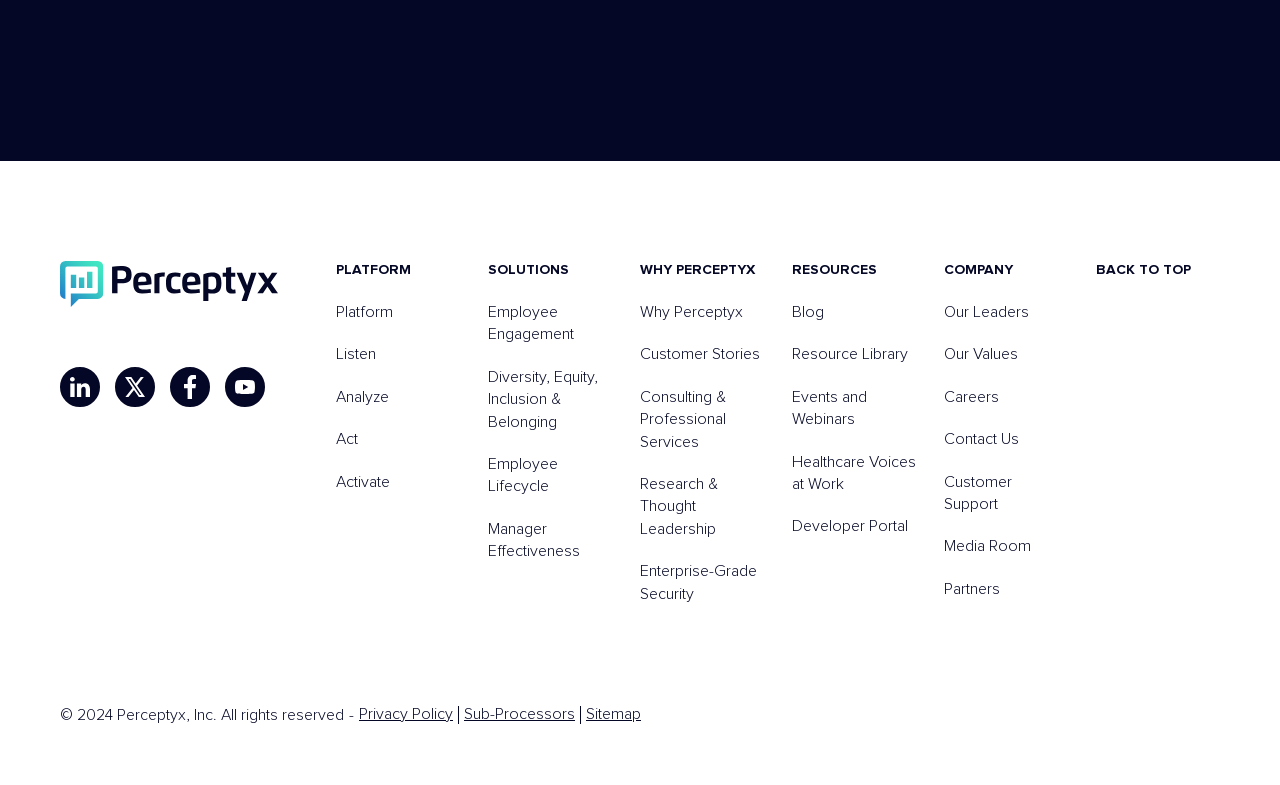Please find the bounding box coordinates of the section that needs to be clicked to achieve this instruction: "Read the blog".

[0.619, 0.383, 0.644, 0.412]